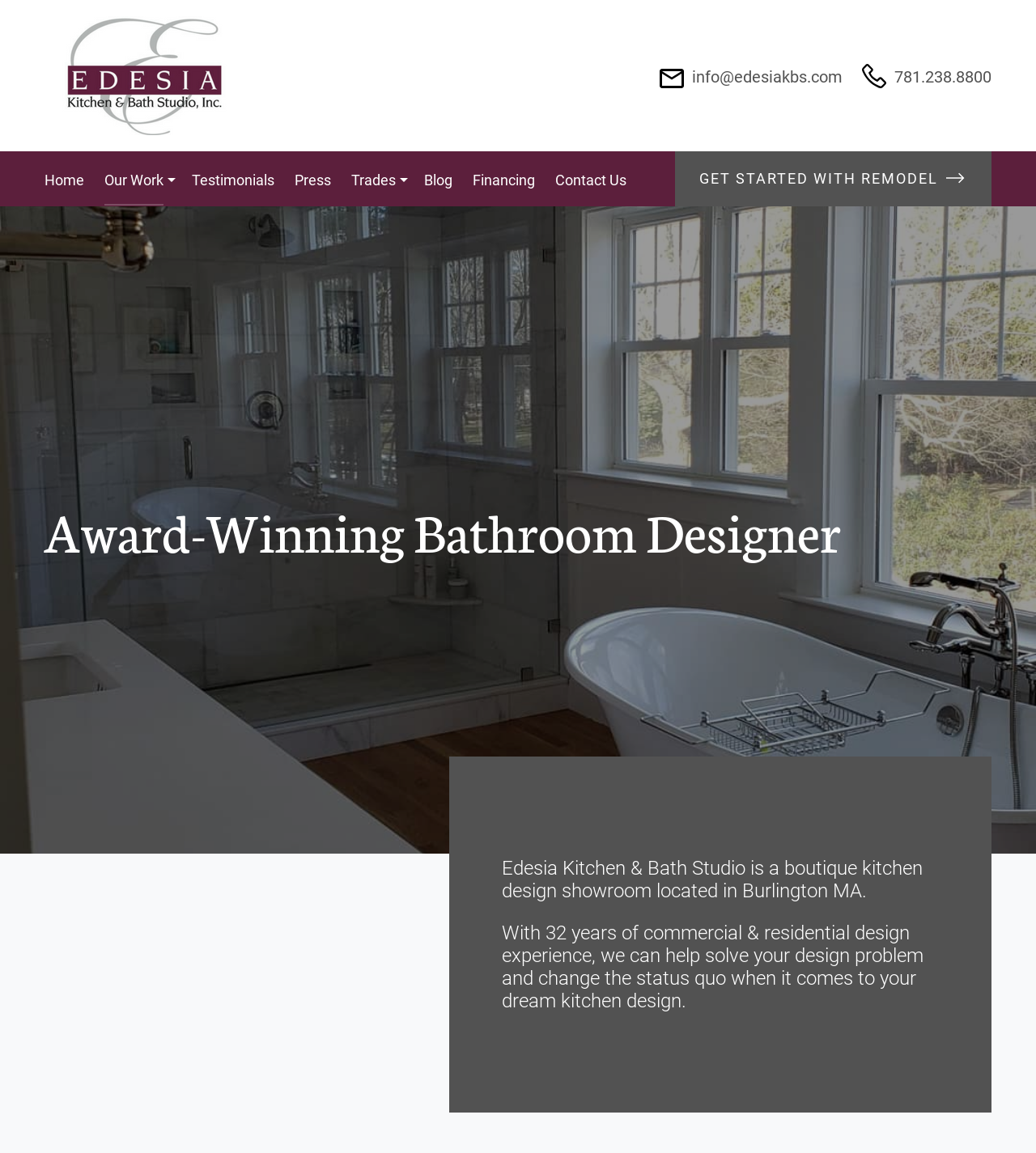Find the bounding box coordinates for the area that should be clicked to accomplish the instruction: "Navigate to Home".

[0.043, 0.134, 0.081, 0.178]